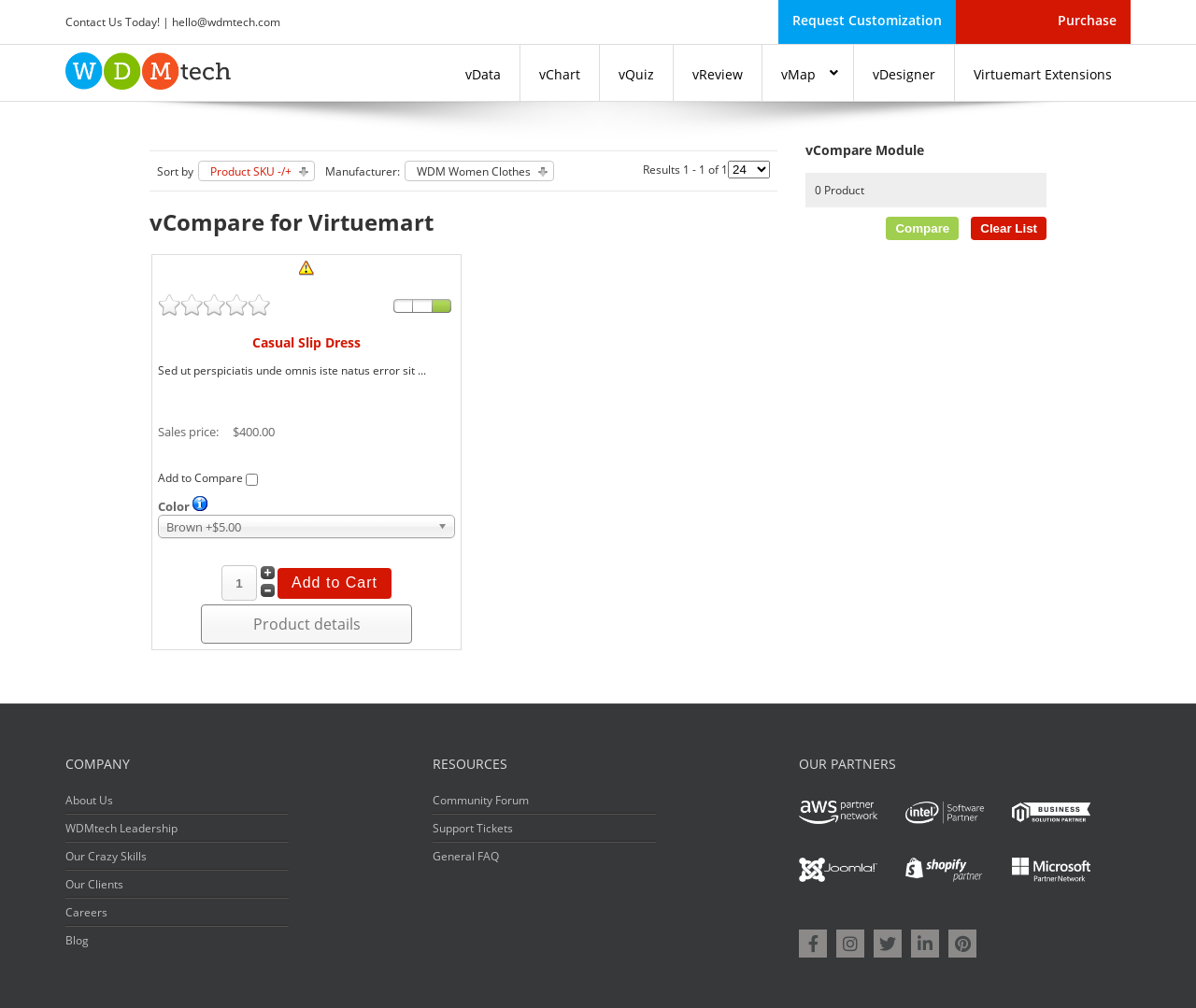Locate and extract the headline of this webpage.

vCompare for Virtuemart